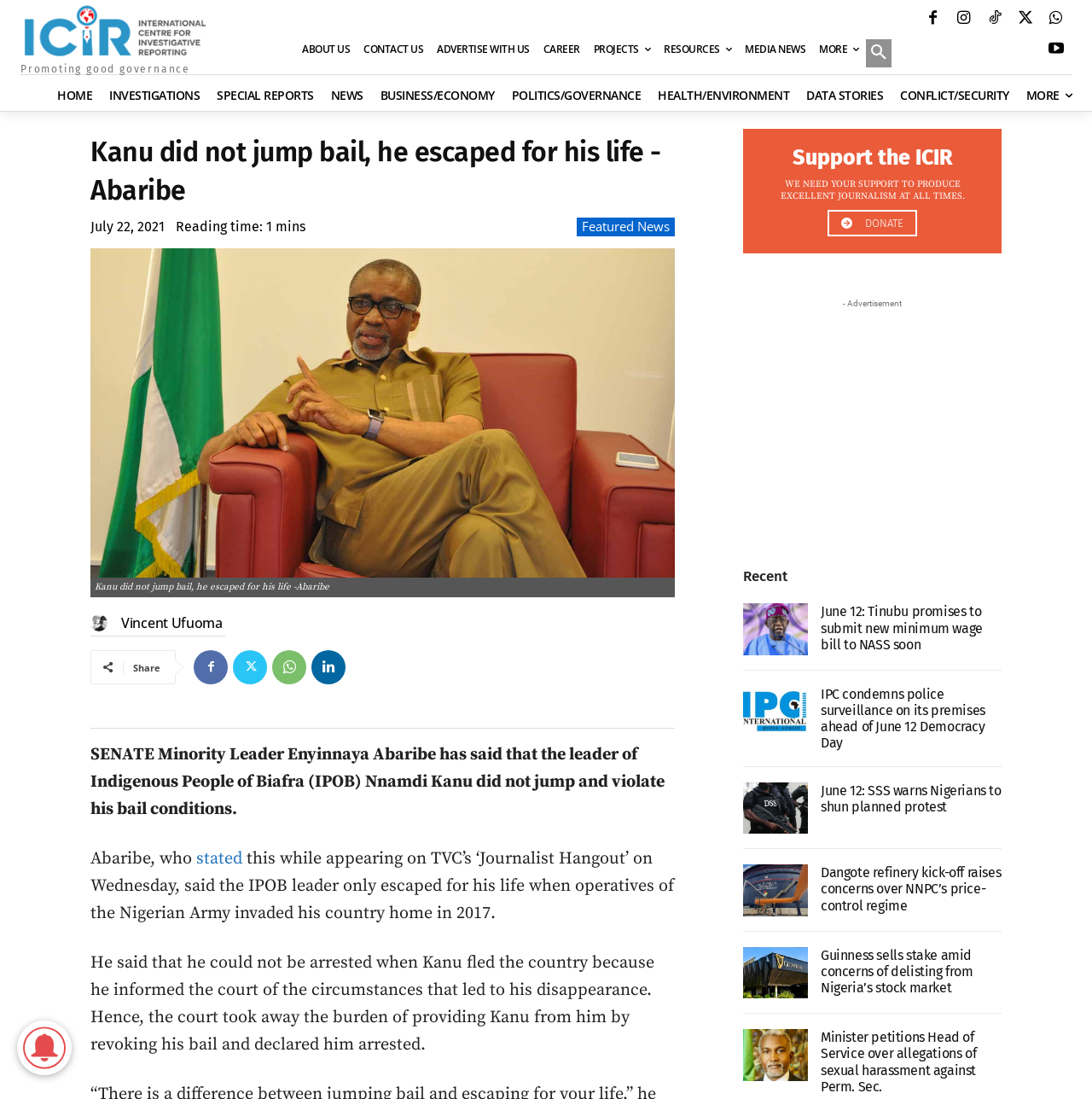Can you look at the image and give a comprehensive answer to the question:
What is the name of the organization mentioned in the top-left corner?

The top-left corner of the webpage has a logo and a link with the text 'The ICIR', which suggests that it is the name of the organization.